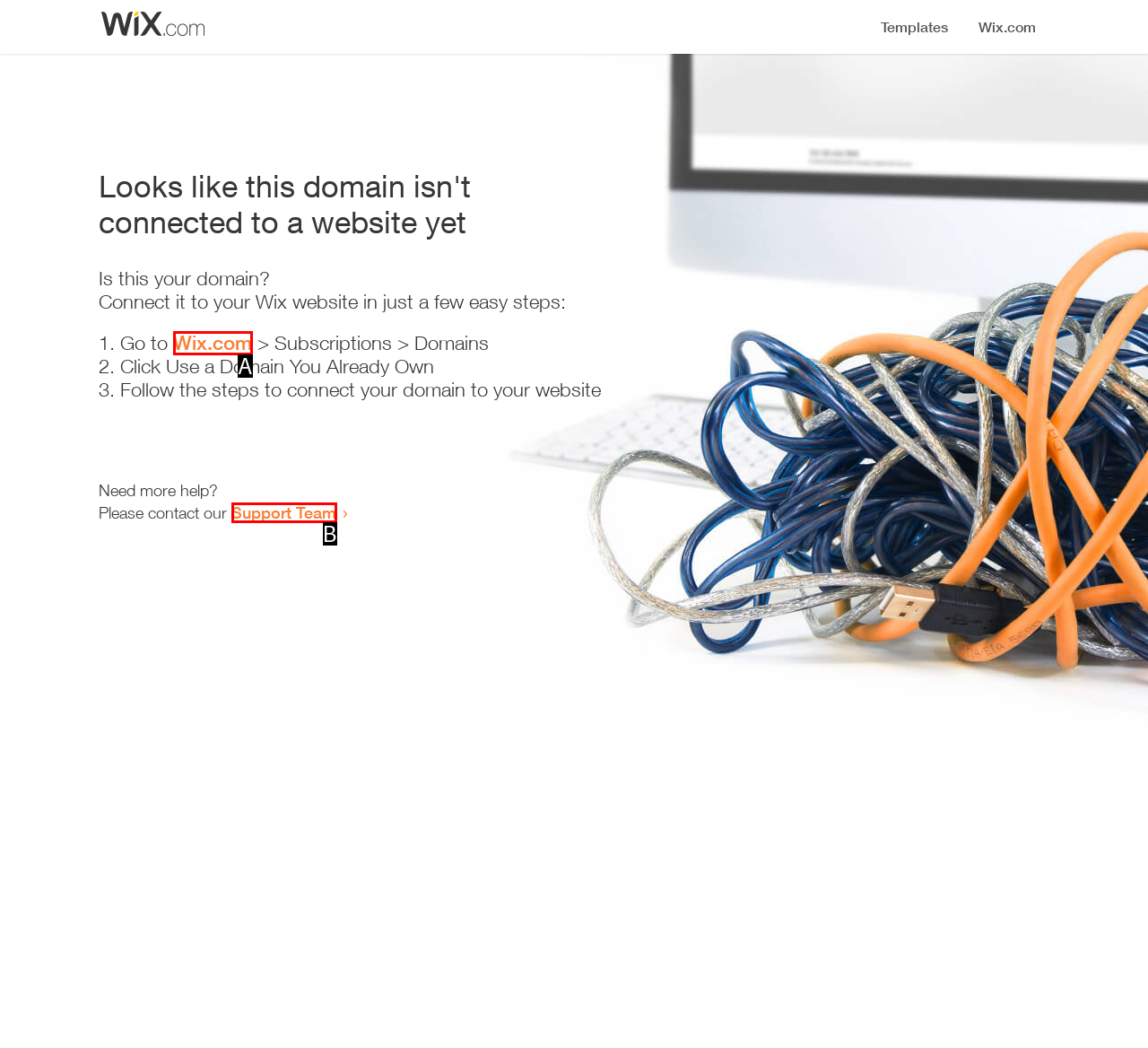From the options presented, which lettered element matches this description: 1161
Reply solely with the letter of the matching option.

None